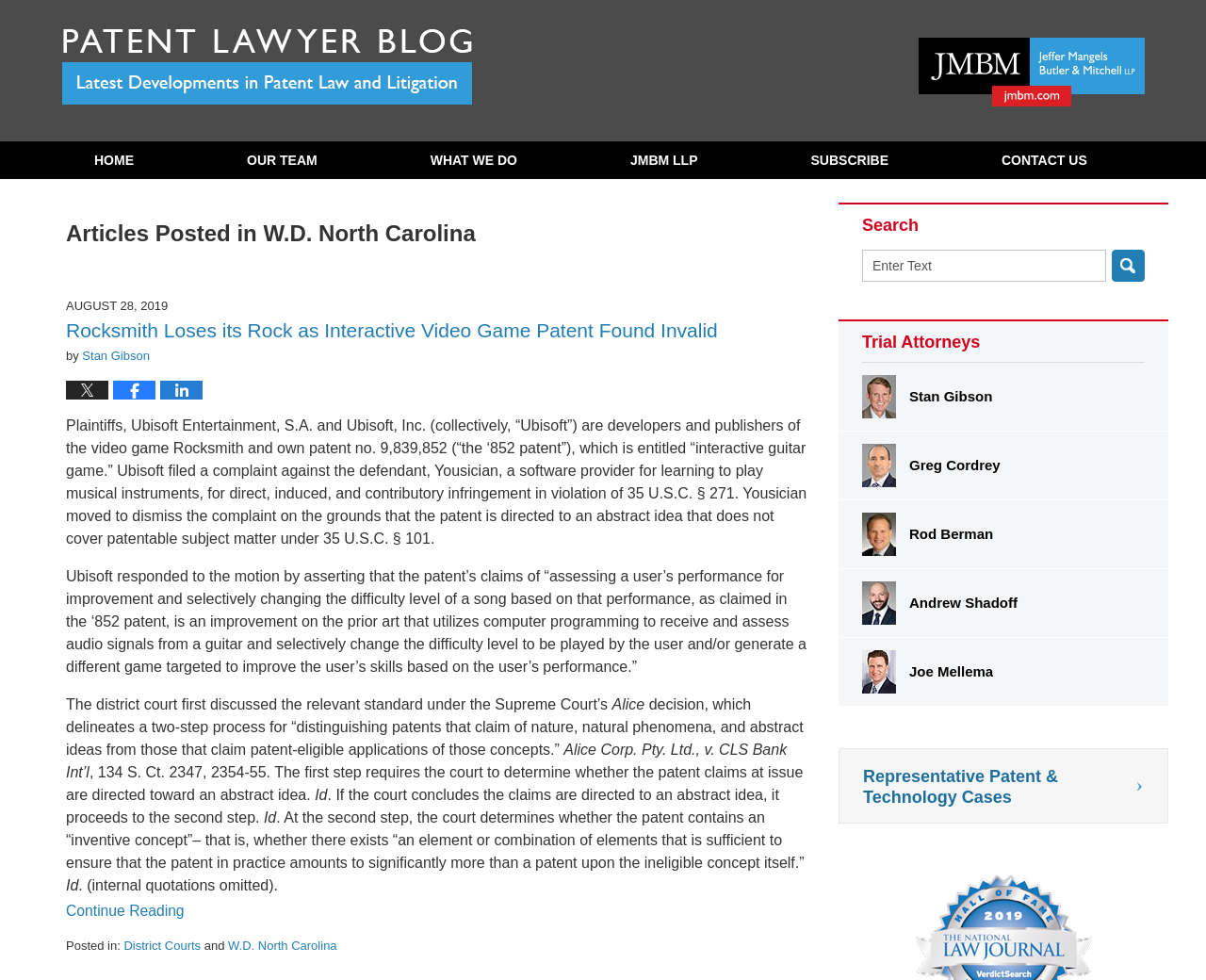Give a concise answer using only one word or phrase for this question:
What is the title of the article on this webpage?

Rocksmith Loses its Rock as Interactive Video Game Patent Found Invalid